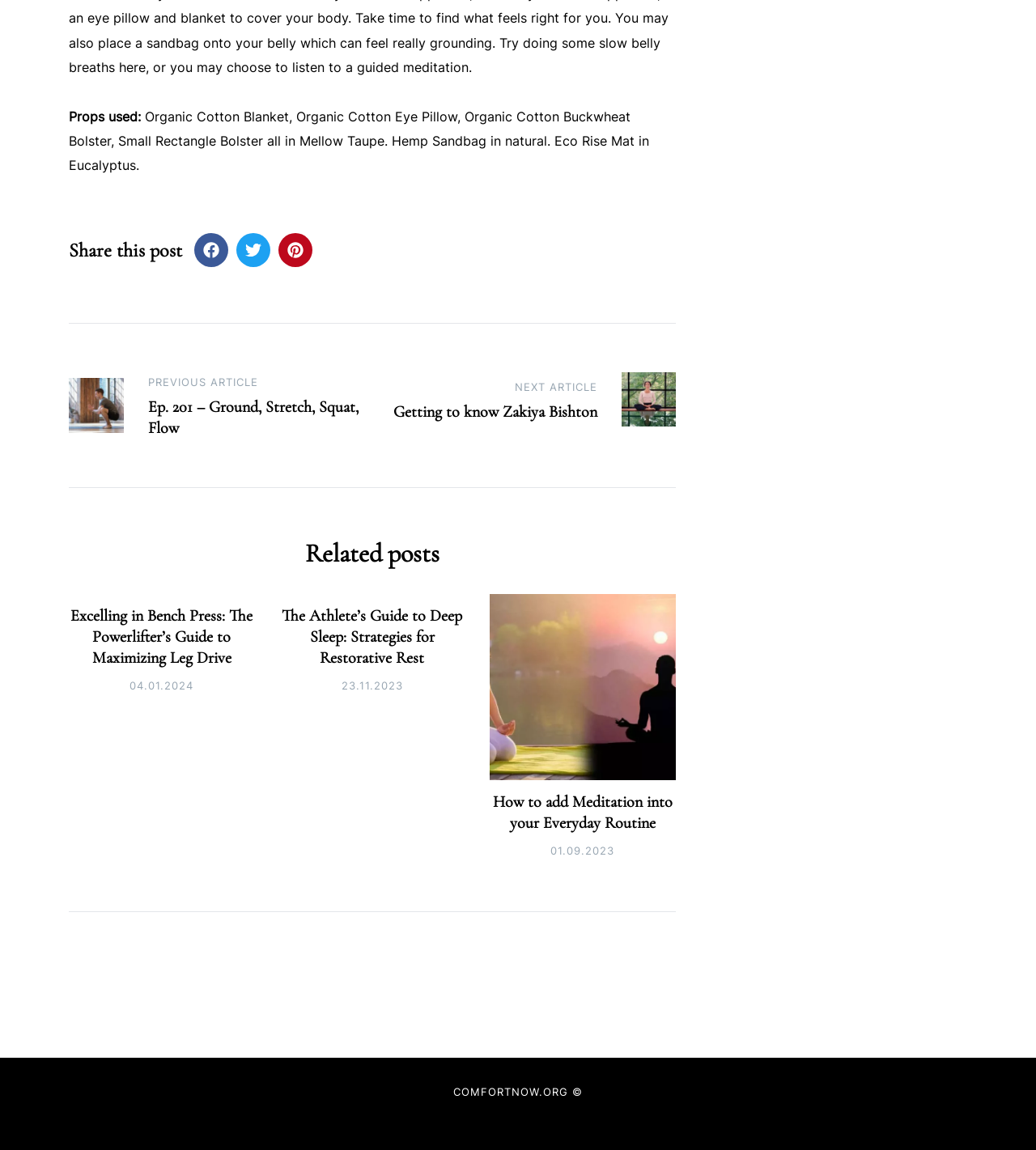Respond to the question below with a concise word or phrase:
What is the title of the previous article?

Ep. 201 – Ground, Stretch, Squat, Flow